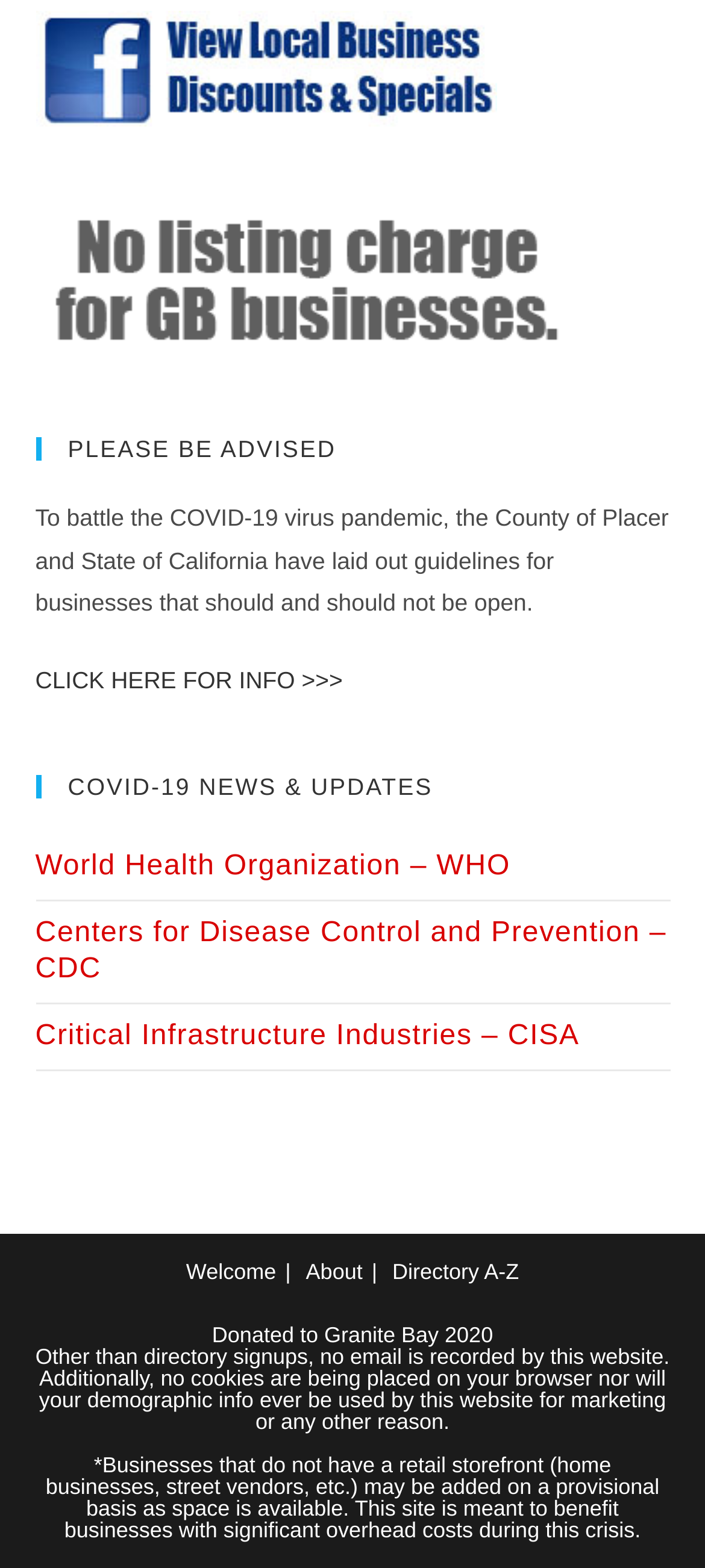What type of businesses are prioritized on this website?
Analyze the image and provide a thorough answer to the question.

The StaticText element with the text '*Businesses that do not have a retail storefront (home businesses, street vendors, etc.) may be added on a provisional basis as space is available. This site is meant to benefit businesses with significant overhead costs during this crisis.' suggests that the website is primarily intended to support businesses with significant overhead costs, such as those with retail storefronts.